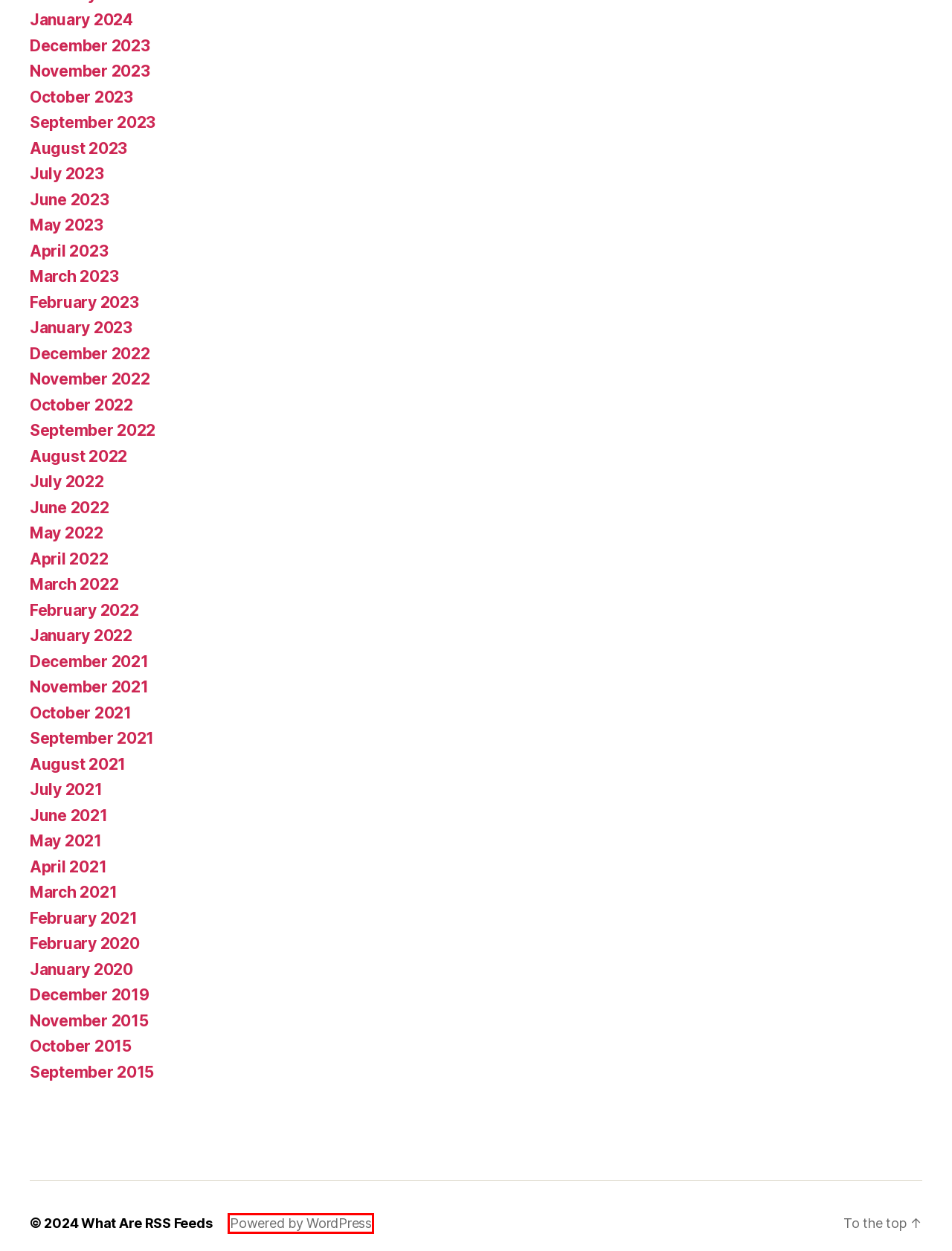Using the screenshot of a webpage with a red bounding box, pick the webpage description that most accurately represents the new webpage after the element inside the red box is clicked. Here are the candidates:
A. June 2021 - What Are RSS Feeds
B. August 2021 - What Are RSS Feeds
C. Blog Tool, Publishing Platform, and CMS – WordPress.org
D. September 2023 - What Are RSS Feeds
E. March 2022 - What Are RSS Feeds
F. November 2021 - What Are RSS Feeds
G. June 2022 - What Are RSS Feeds
H. April 2022 - What Are RSS Feeds

C